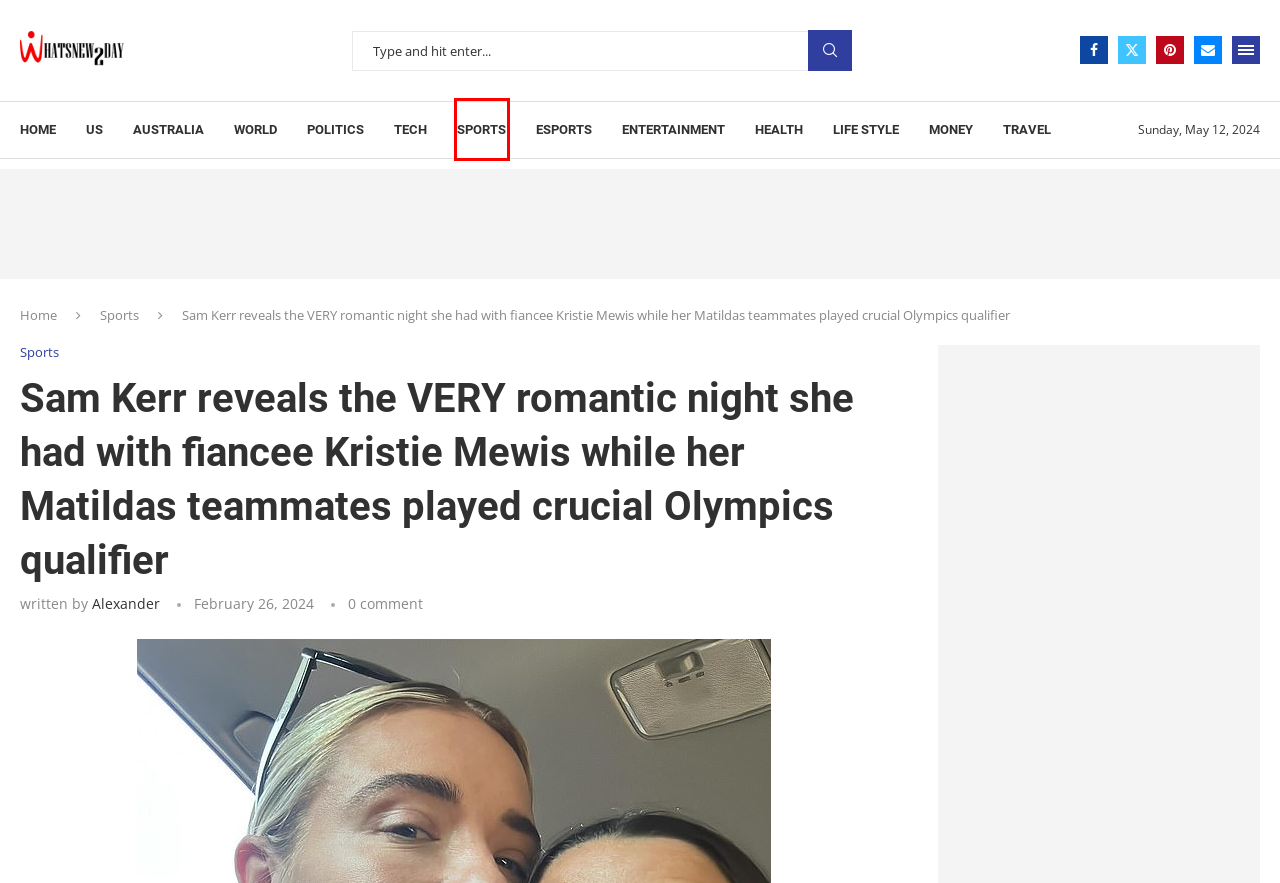Look at the screenshot of a webpage, where a red bounding box highlights an element. Select the best description that matches the new webpage after clicking the highlighted element. Here are the candidates:
A. Life Style - WhatsNew2Day
B. Alexander - WhatsNew2Day
C. Money - WhatsNew2Day
D. Politics - WhatsNew2Day
E. Entertainment - WhatsNew2Day
F. Sports - WhatsNew2Day
G. US - WhatsNew2Day
H. Health - WhatsNew2Day

F